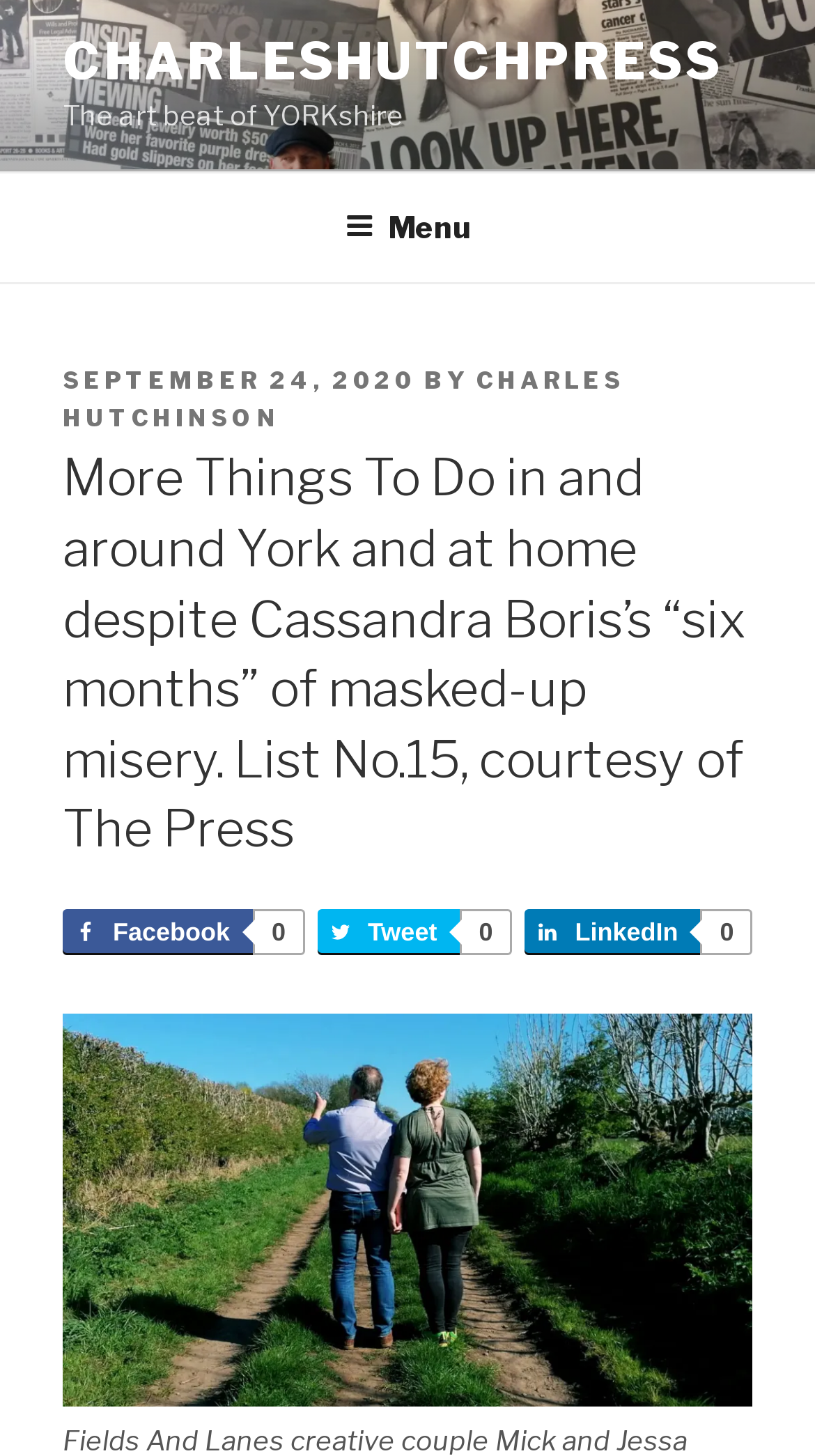How many social media links are there?
Please answer using one word or phrase, based on the screenshot.

3